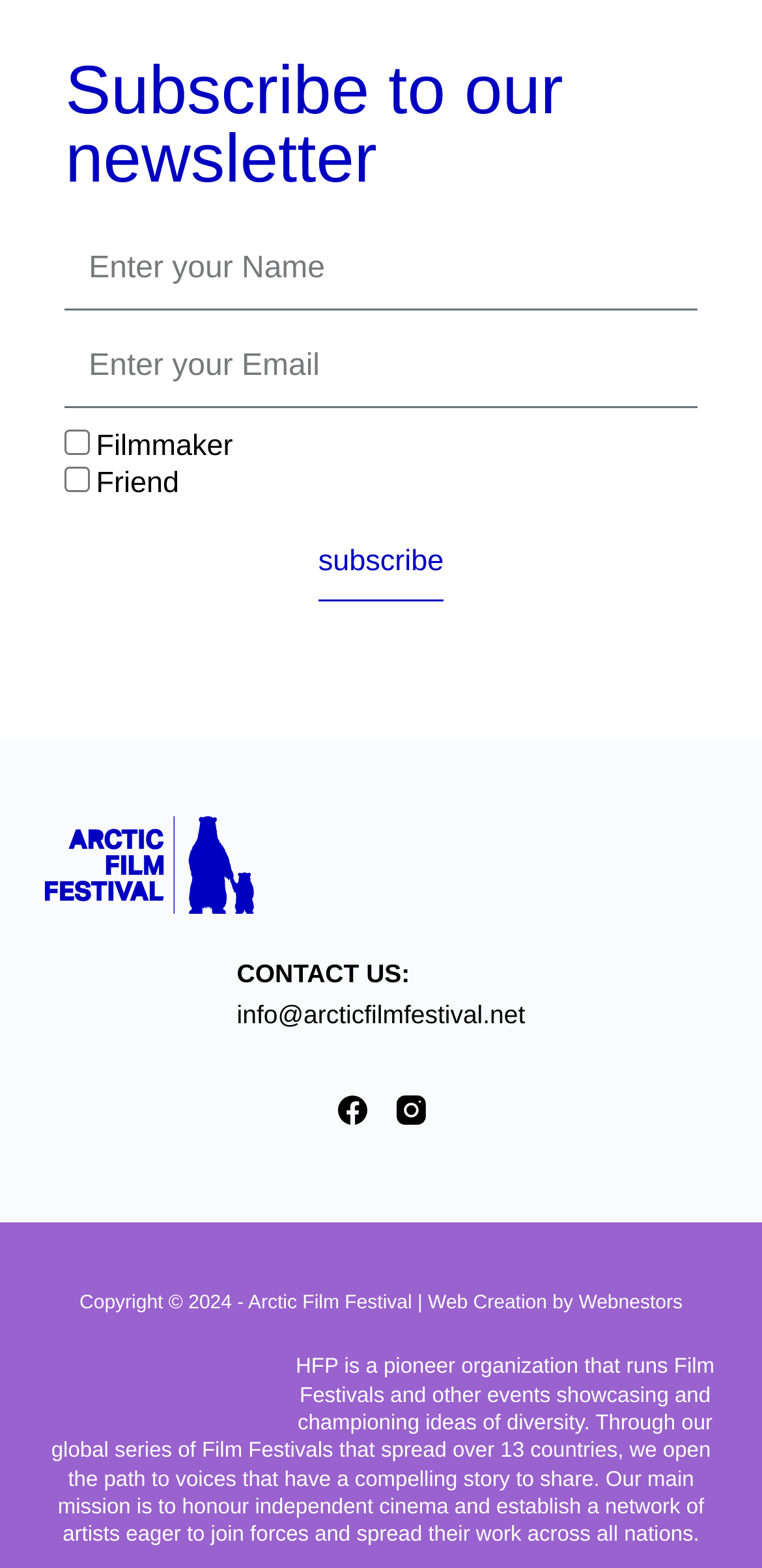Specify the bounding box coordinates for the region that must be clicked to perform the given instruction: "Contact us via email".

[0.311, 0.638, 0.689, 0.657]